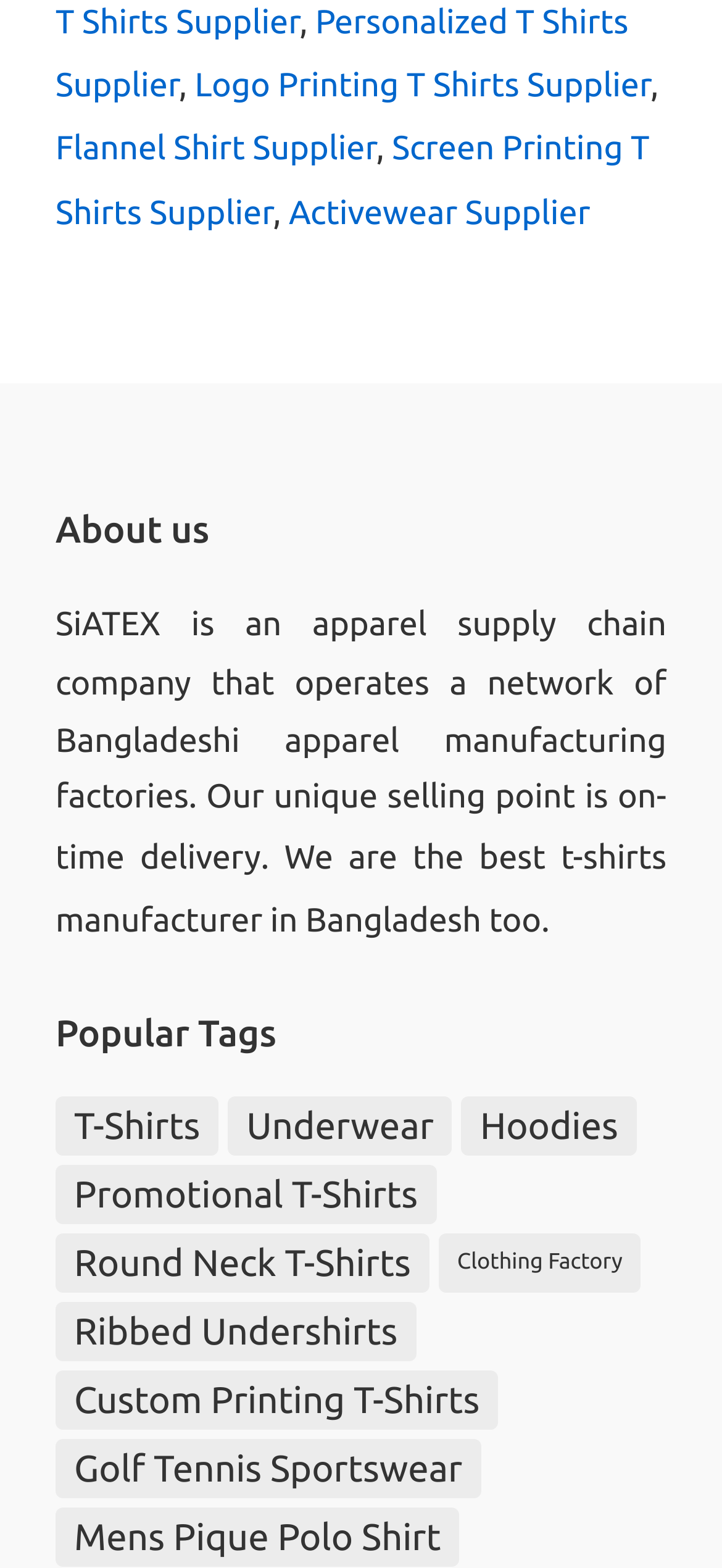Determine the bounding box for the UI element as described: "Clothing Factory". The coordinates should be represented as four float numbers between 0 and 1, formatted as [left, top, right, bottom].

[0.608, 0.787, 0.888, 0.825]